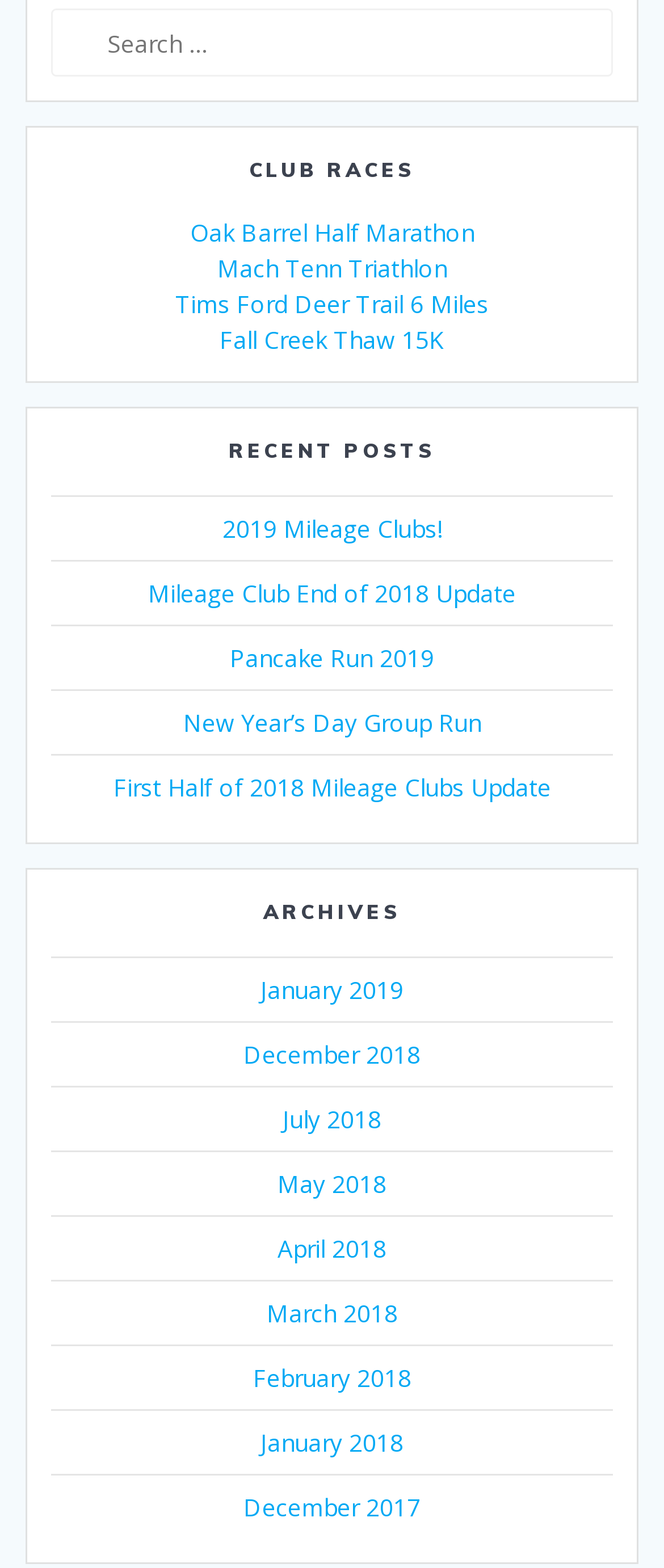What is the purpose of the search box?
Provide a detailed answer to the question, using the image to inform your response.

The search box is located at the top of the webpage with a label 'Search for:' and is likely used to search for specific races or posts within the website.